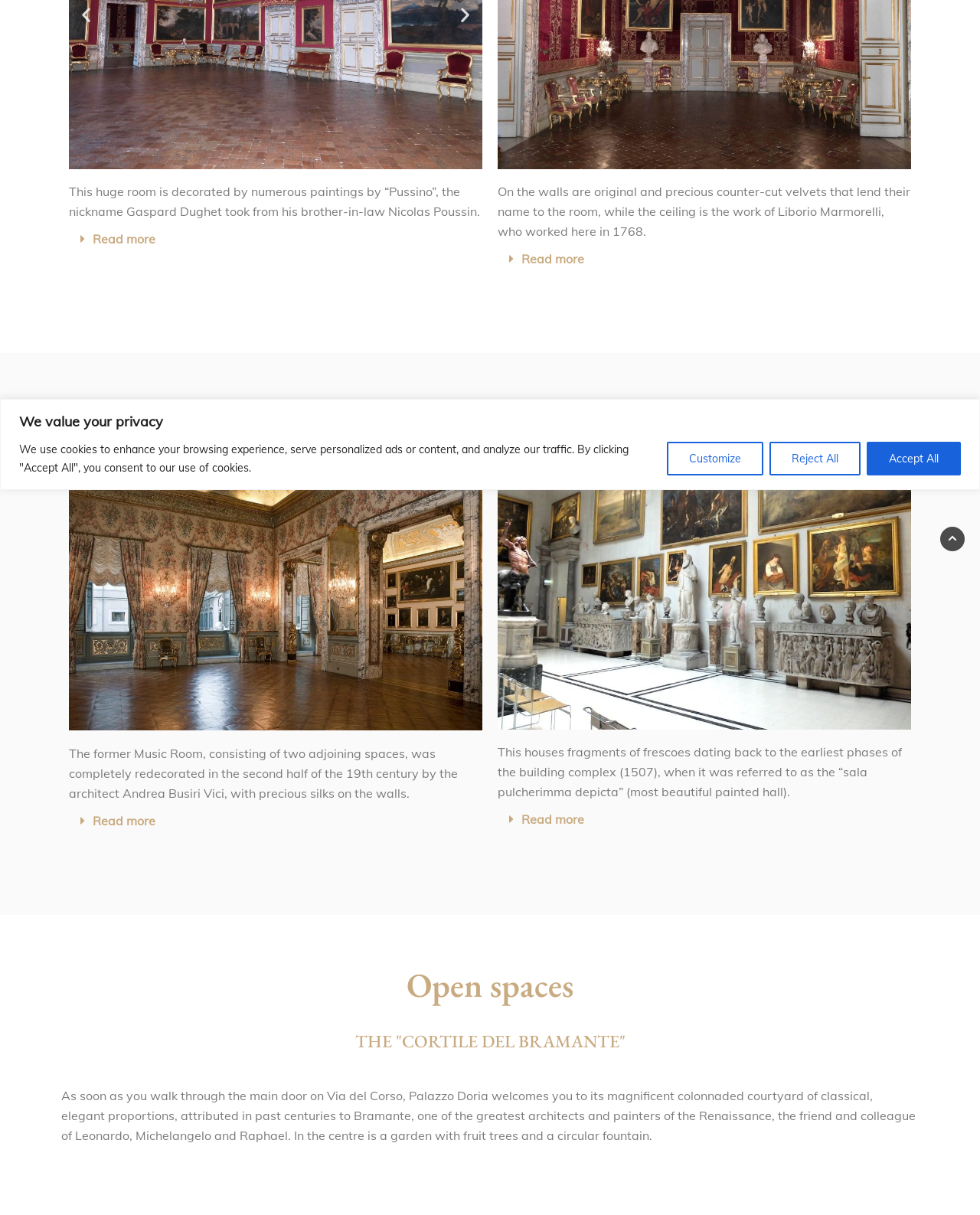Using the provided description aria-label="Next slide", find the bounding box coordinates for the UI element. Provide the coordinates in (top-left x, top-left y, bottom-right x, bottom-right y) format, ensuring all values are between 0 and 1.

[0.465, 0.004, 0.484, 0.02]